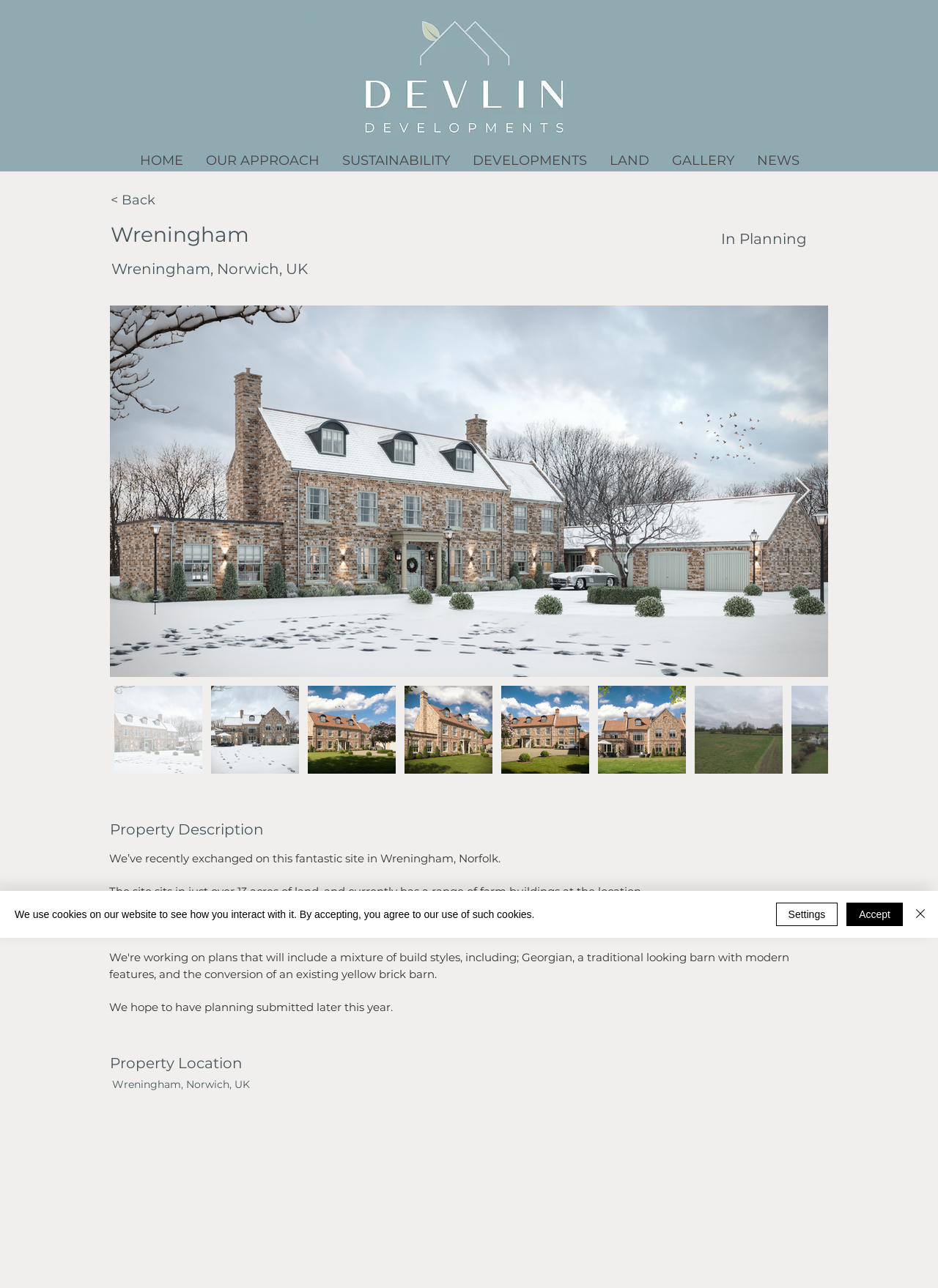Answer the question below using just one word or a short phrase: 
What is the current status of the property?

In Planning